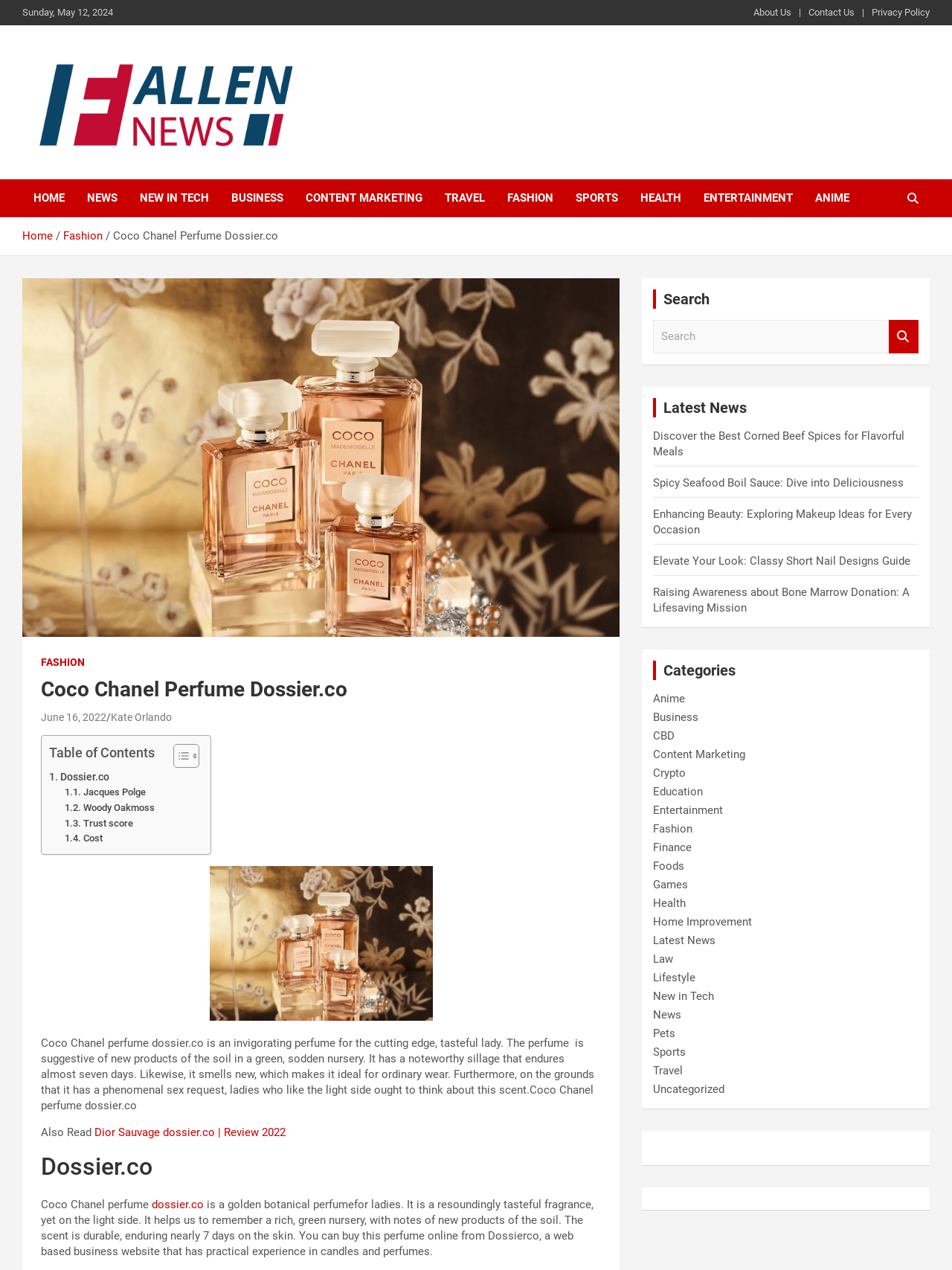Please find and give the text of the main heading on the webpage.

Coco Chanel Perfume Dossier.co